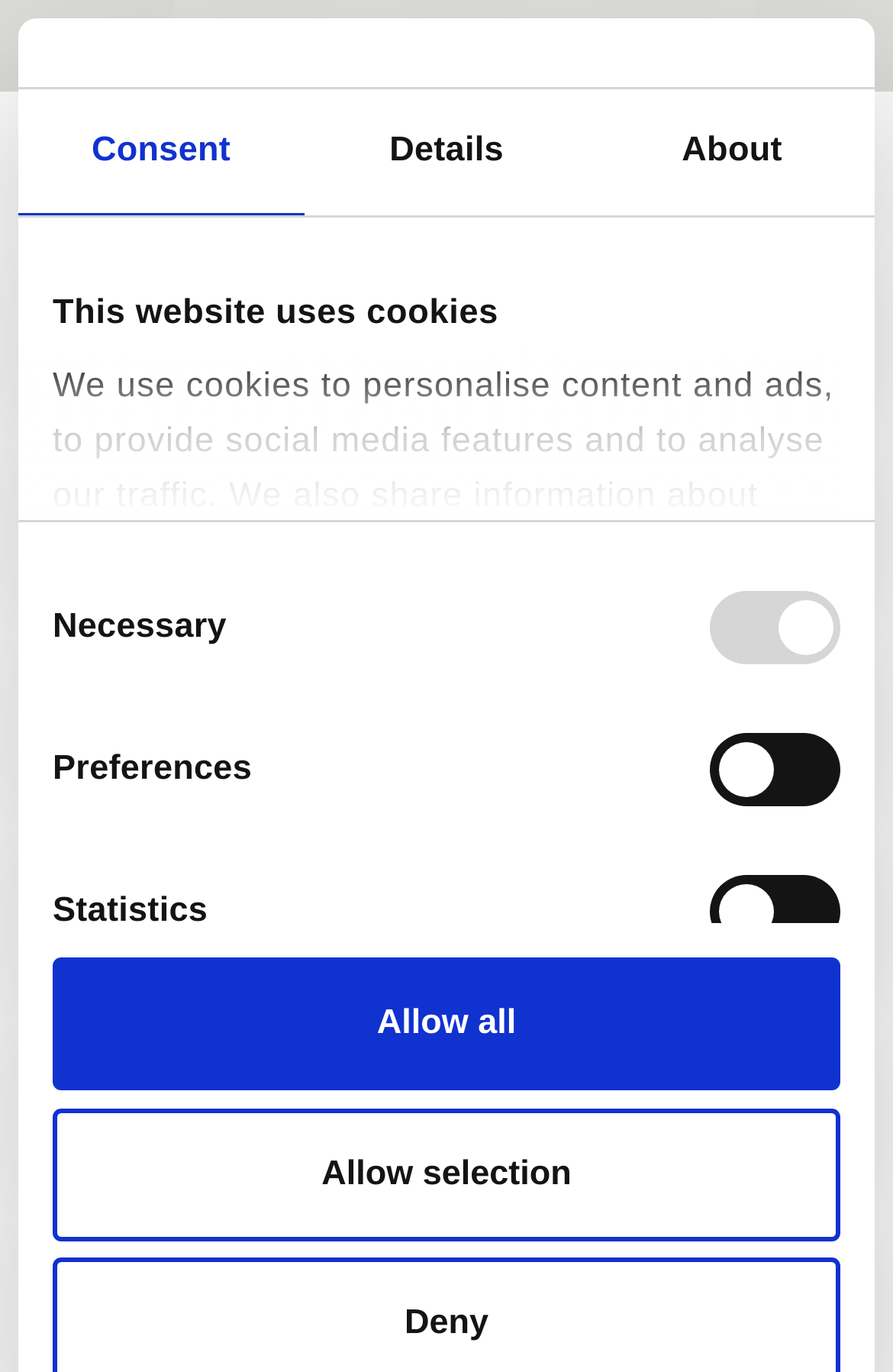What is the name of the website section?
Refer to the image and give a detailed response to the question.

I found a link element with the text 'Vegetables' which is located in the navigation element with the text 'Breadcrumbs', so the name of the website section is 'Vegetables'.